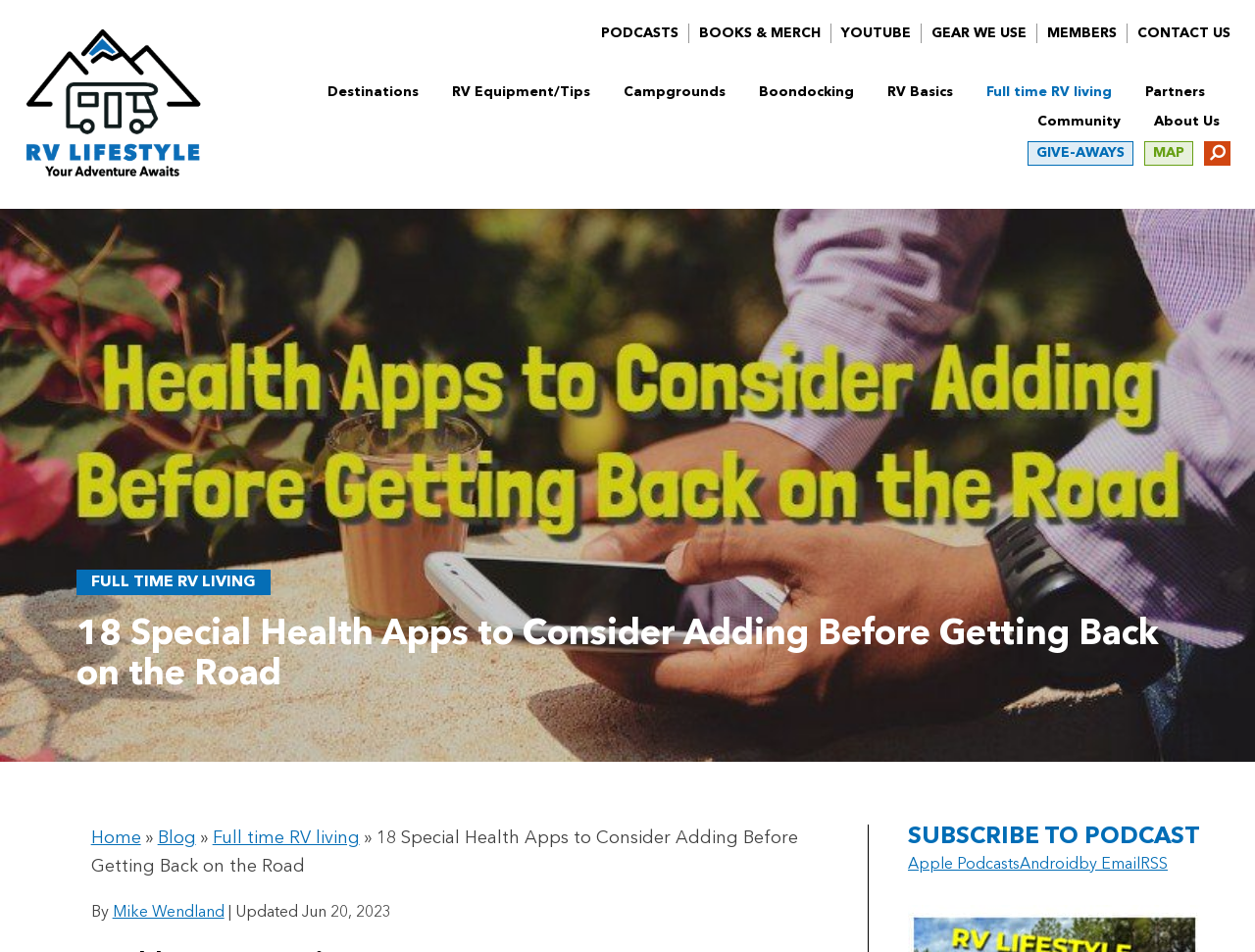Who is the author of the blog post?
Please provide a comprehensive answer based on the details in the screenshot.

I determined the author of the blog post by looking at the text 'By Mike Wendland' below the title of the blog post.